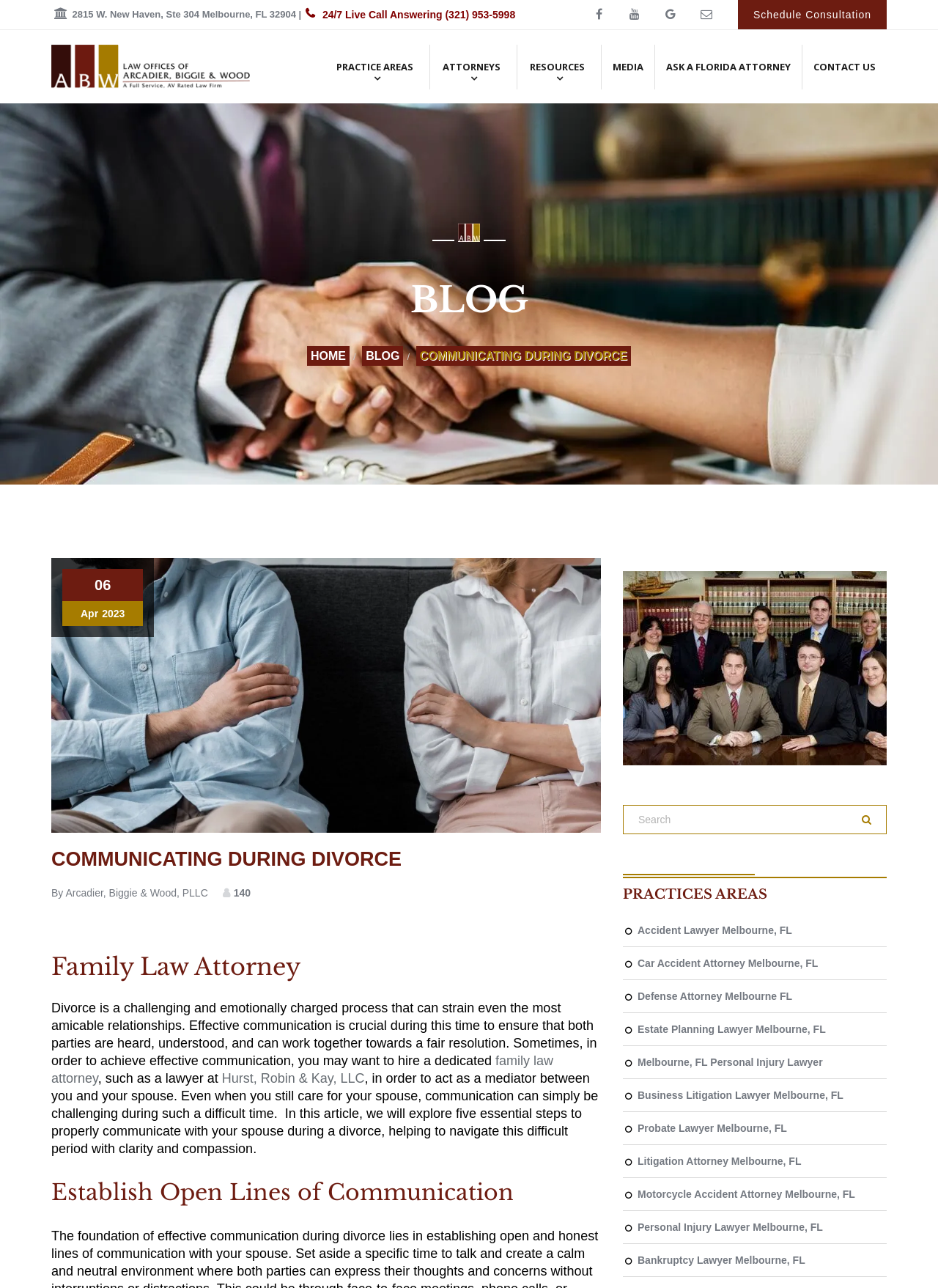Predict the bounding box coordinates of the area that should be clicked to accomplish the following instruction: "Search for a topic". The bounding box coordinates should consist of four float numbers between 0 and 1, i.e., [left, top, right, bottom].

[0.68, 0.63, 0.929, 0.643]